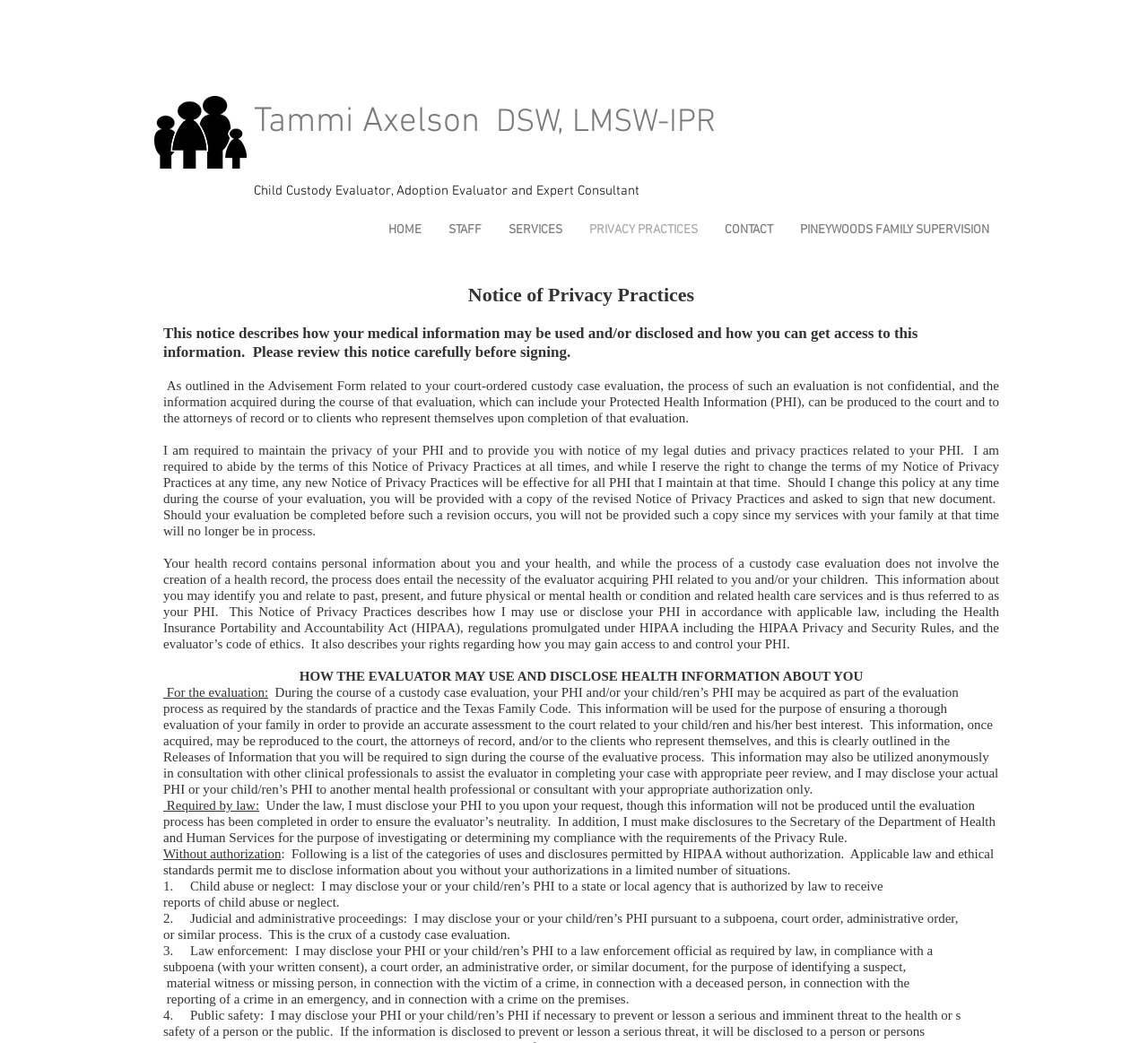What is the purpose of the evaluation process?
Please provide a single word or phrase as the answer based on the screenshot.

To provide an accurate assessment to the court